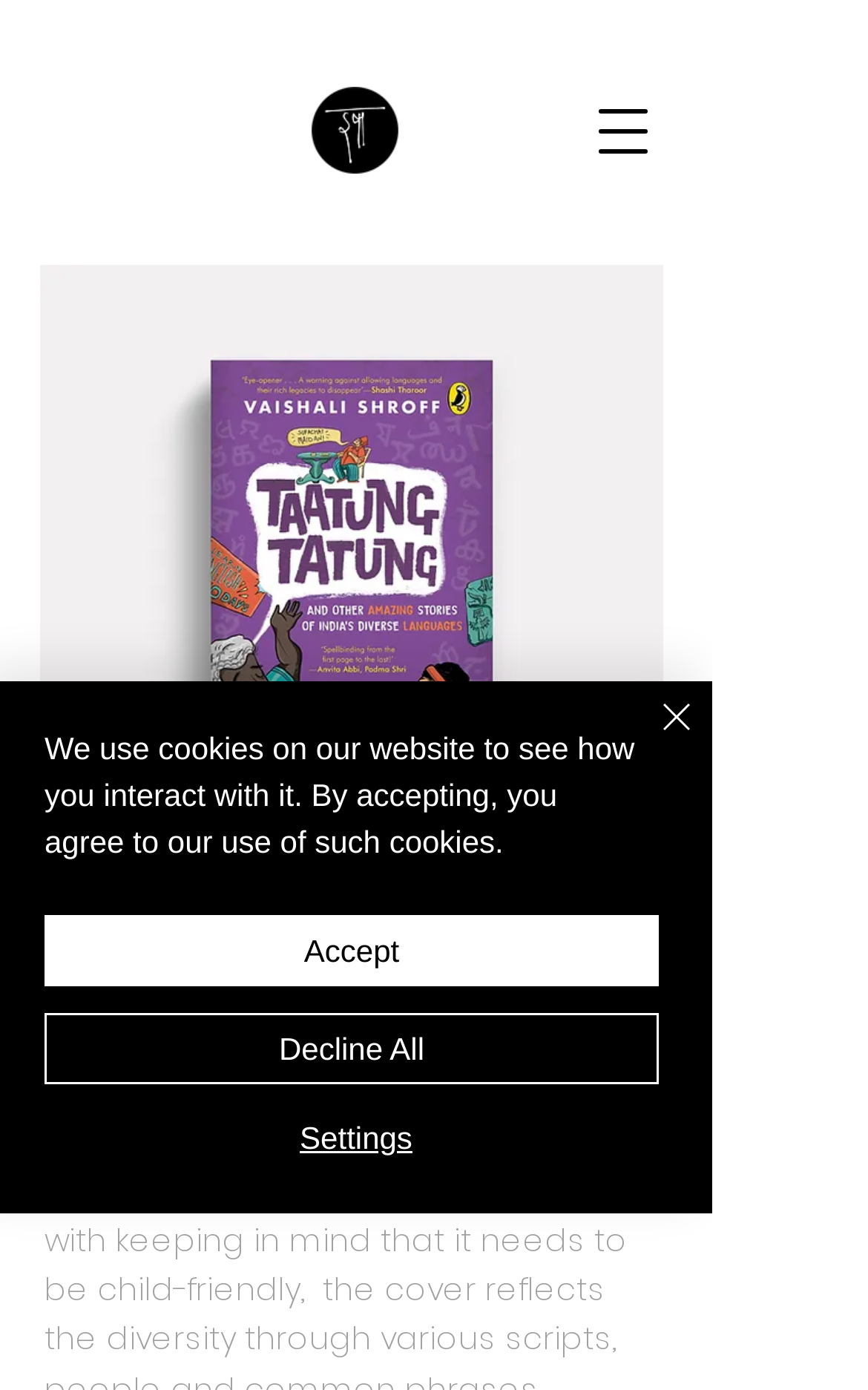Please provide a one-word or short phrase answer to the question:
How many buttons are in the navigation menu?

3